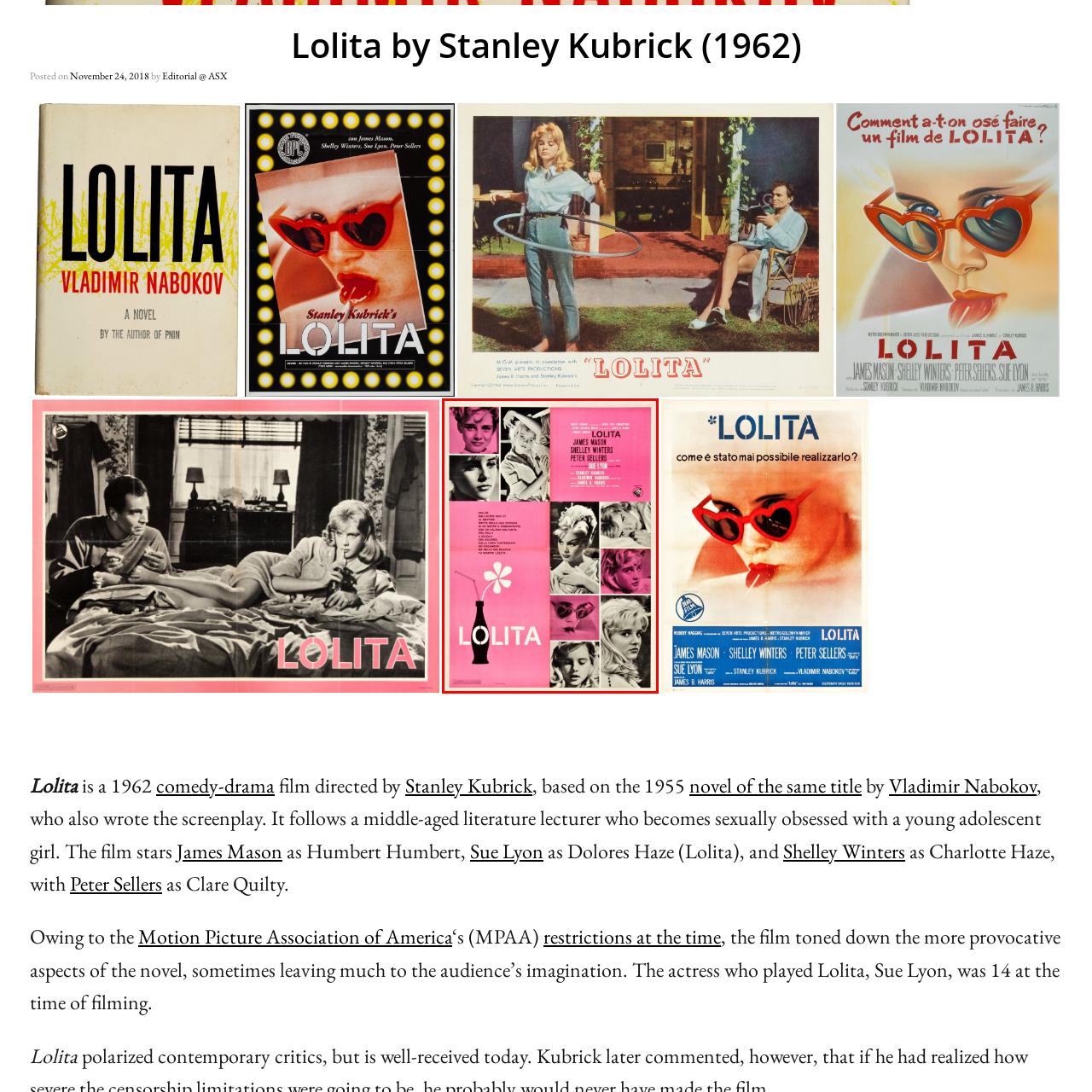Refer to the image within the red outline and provide a one-word or phrase answer to the question:
Who is the author of the novel that the film is adapted from?

Vladimir Nabokov